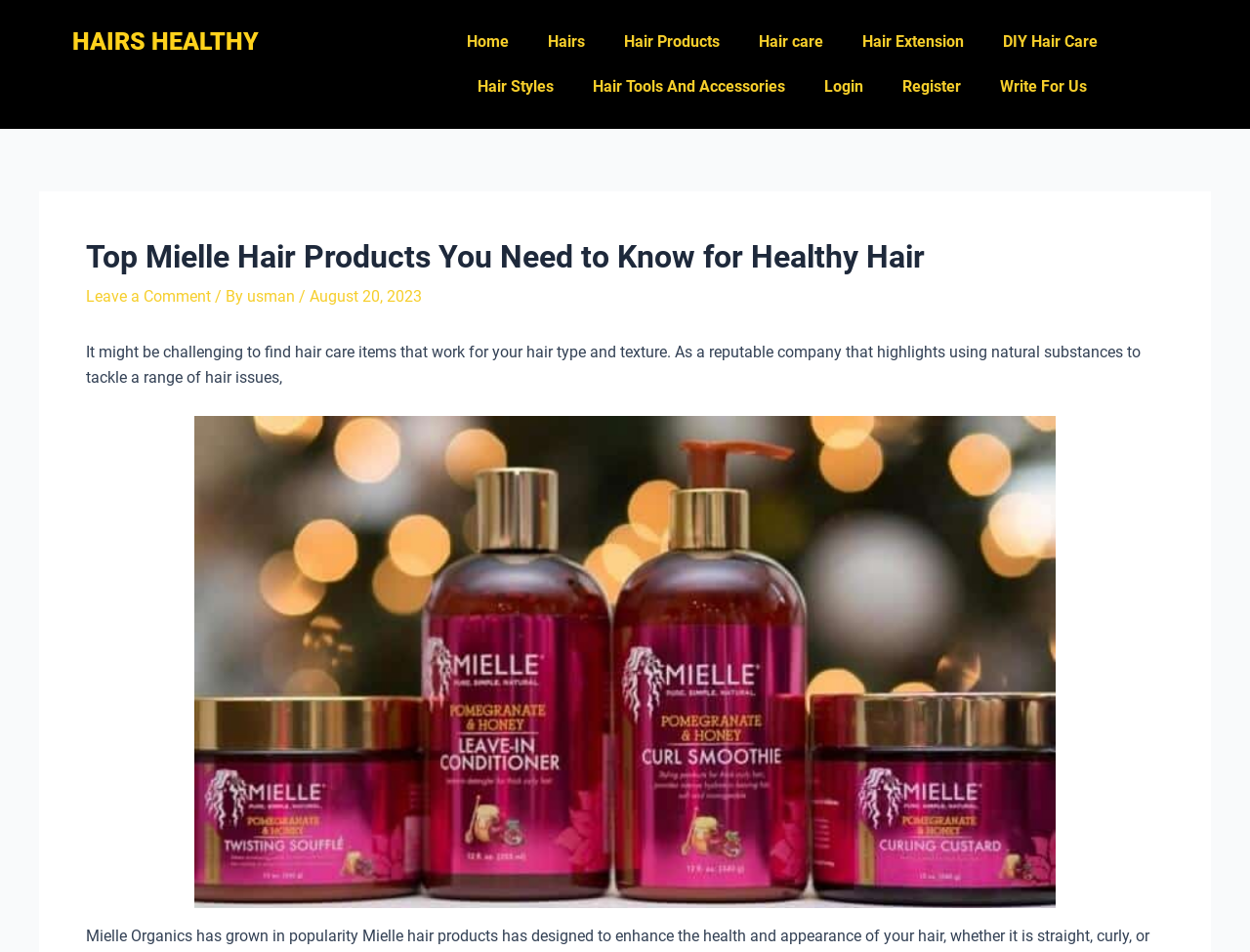Please locate the bounding box coordinates for the element that should be clicked to achieve the following instruction: "Click on Hair Products". Ensure the coordinates are given as four float numbers between 0 and 1, i.e., [left, top, right, bottom].

[0.483, 0.021, 0.591, 0.068]